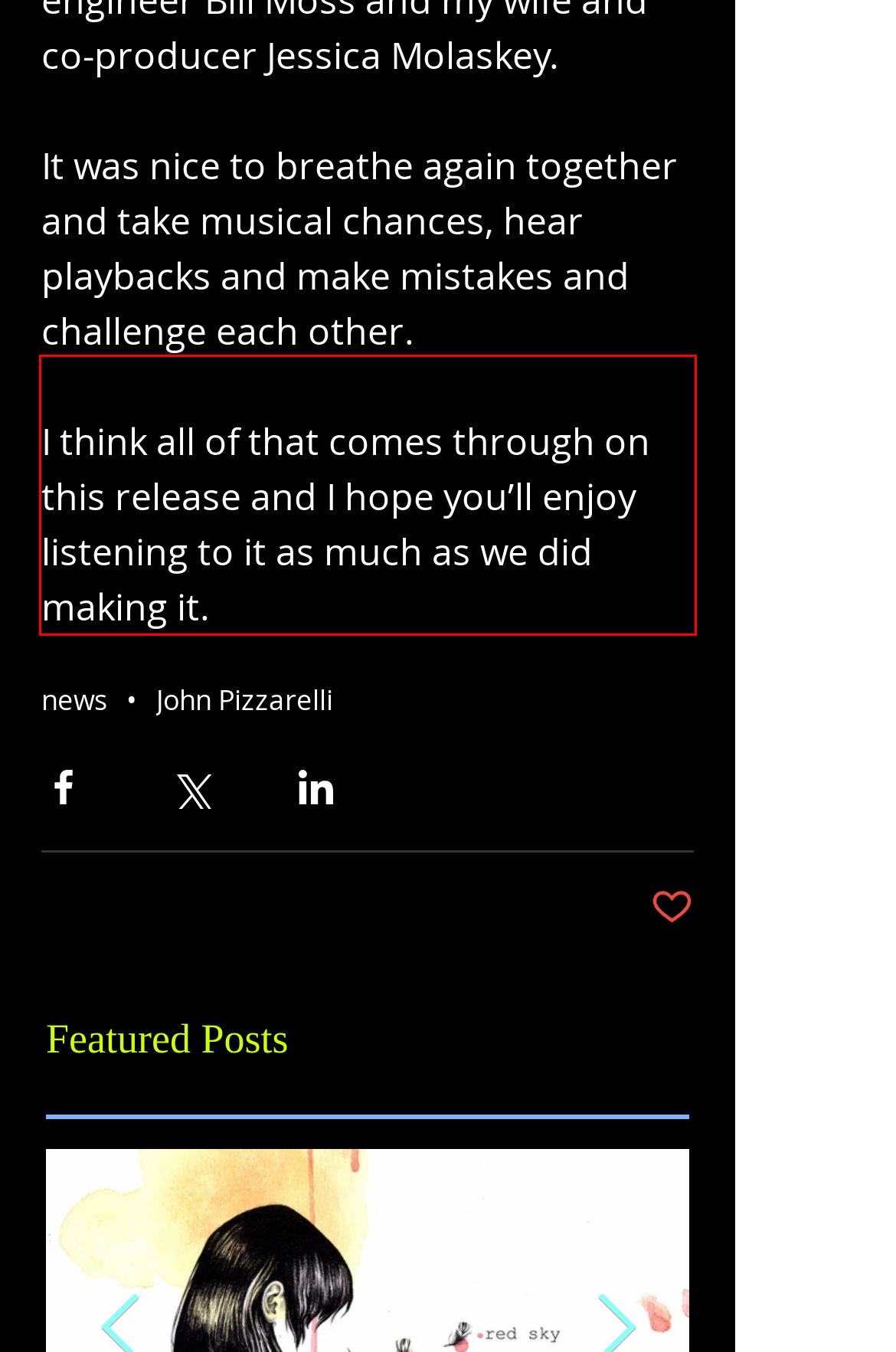You are provided with a webpage screenshot that includes a red rectangle bounding box. Extract the text content from within the bounding box using OCR.

I think all of that comes through on this release and I hope you’ll enjoy listening to it as much as we did making it.